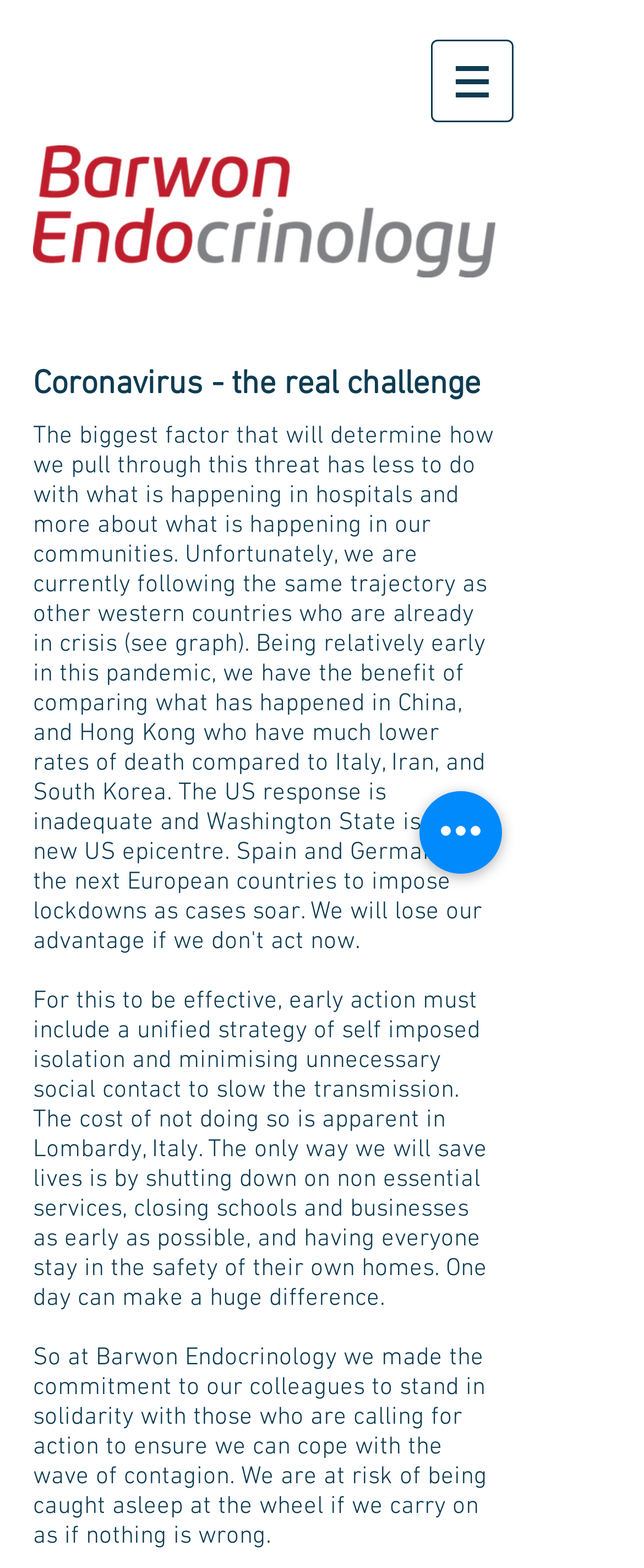Given the webpage screenshot, identify the bounding box of the UI element that matches this description: "aria-label="Quick actions"".

[0.651, 0.505, 0.779, 0.557]